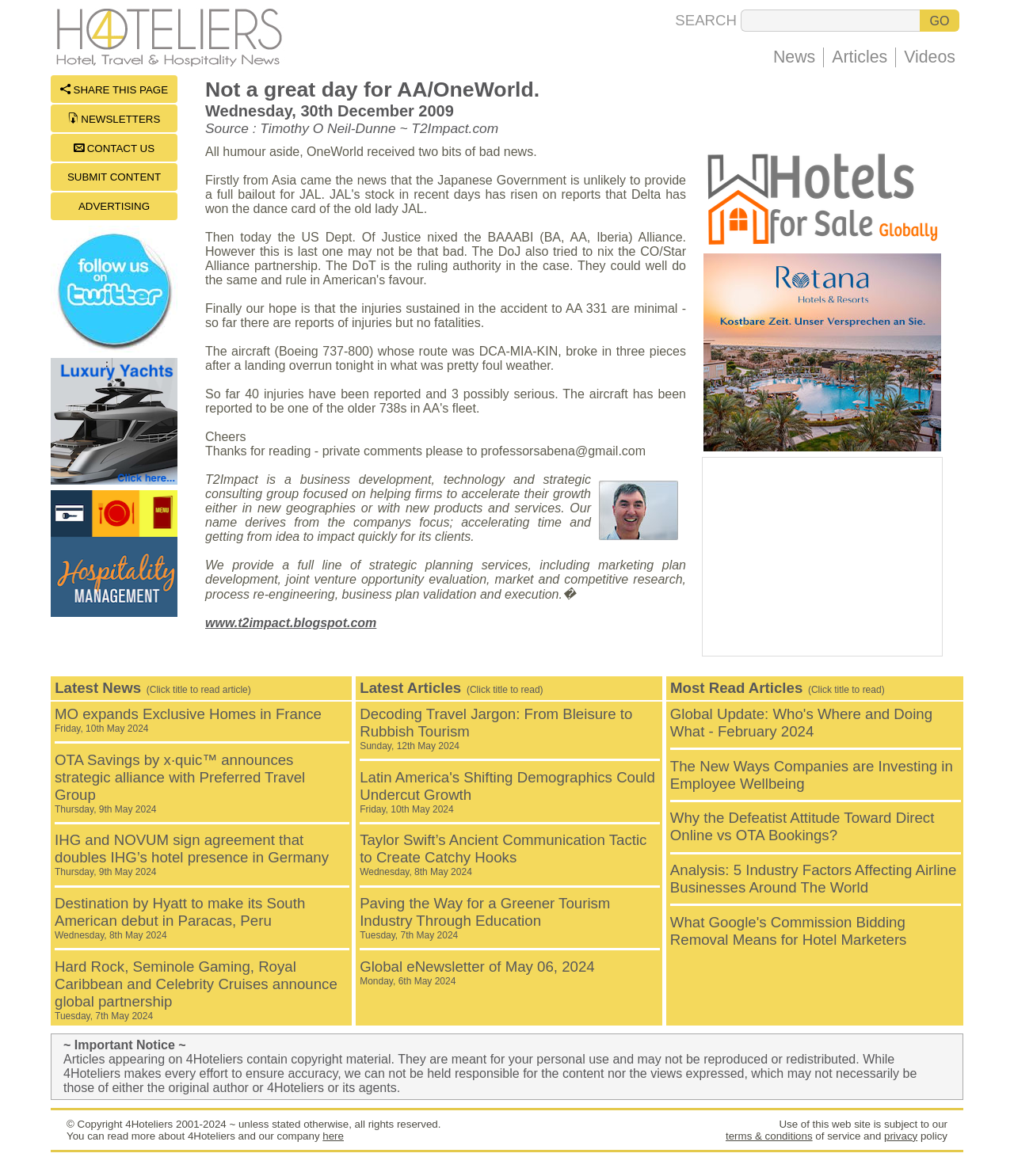Determine the bounding box coordinates of the clickable region to follow the instruction: "View Special Discounts".

None